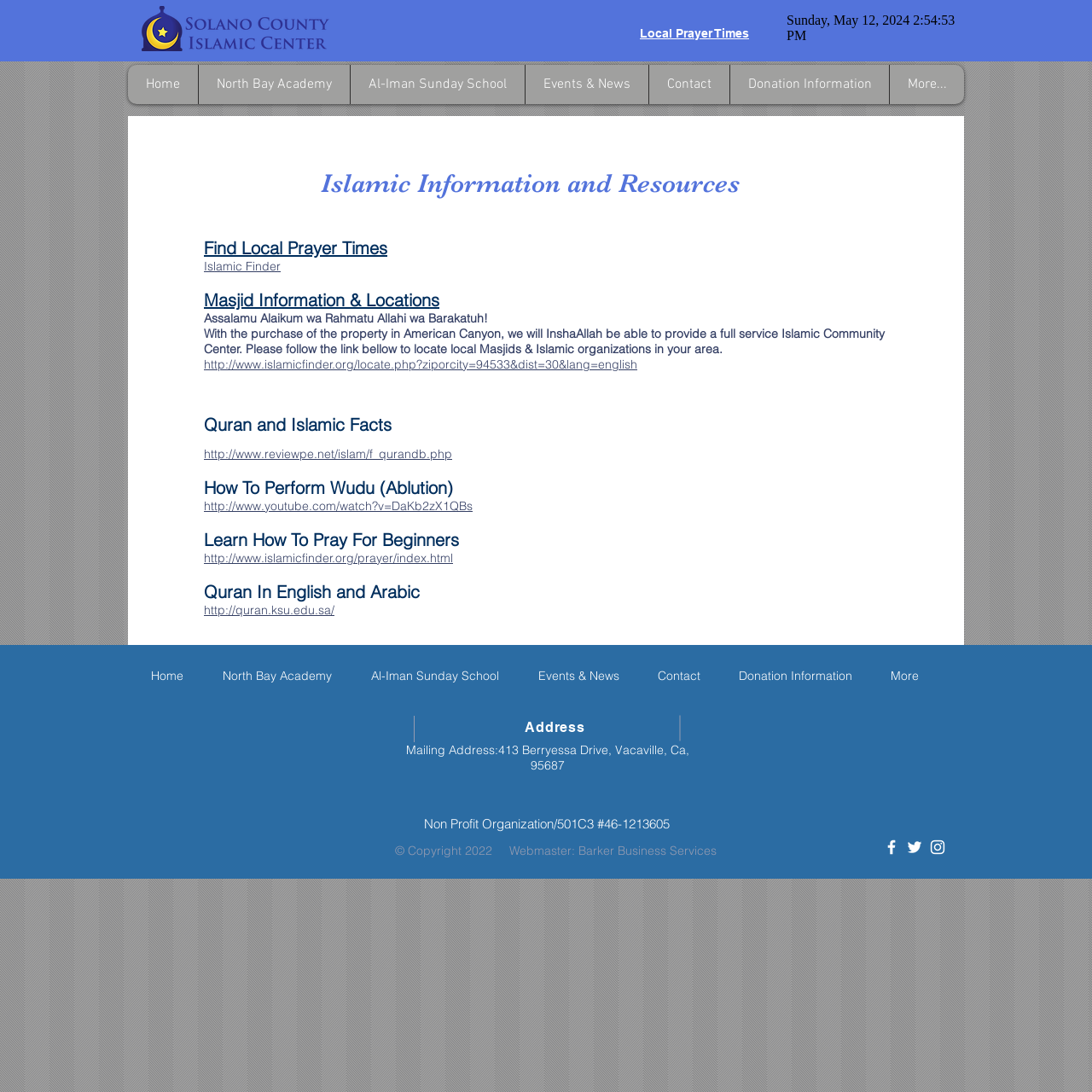Can you determine the main header of this webpage?

Local Prayer Times